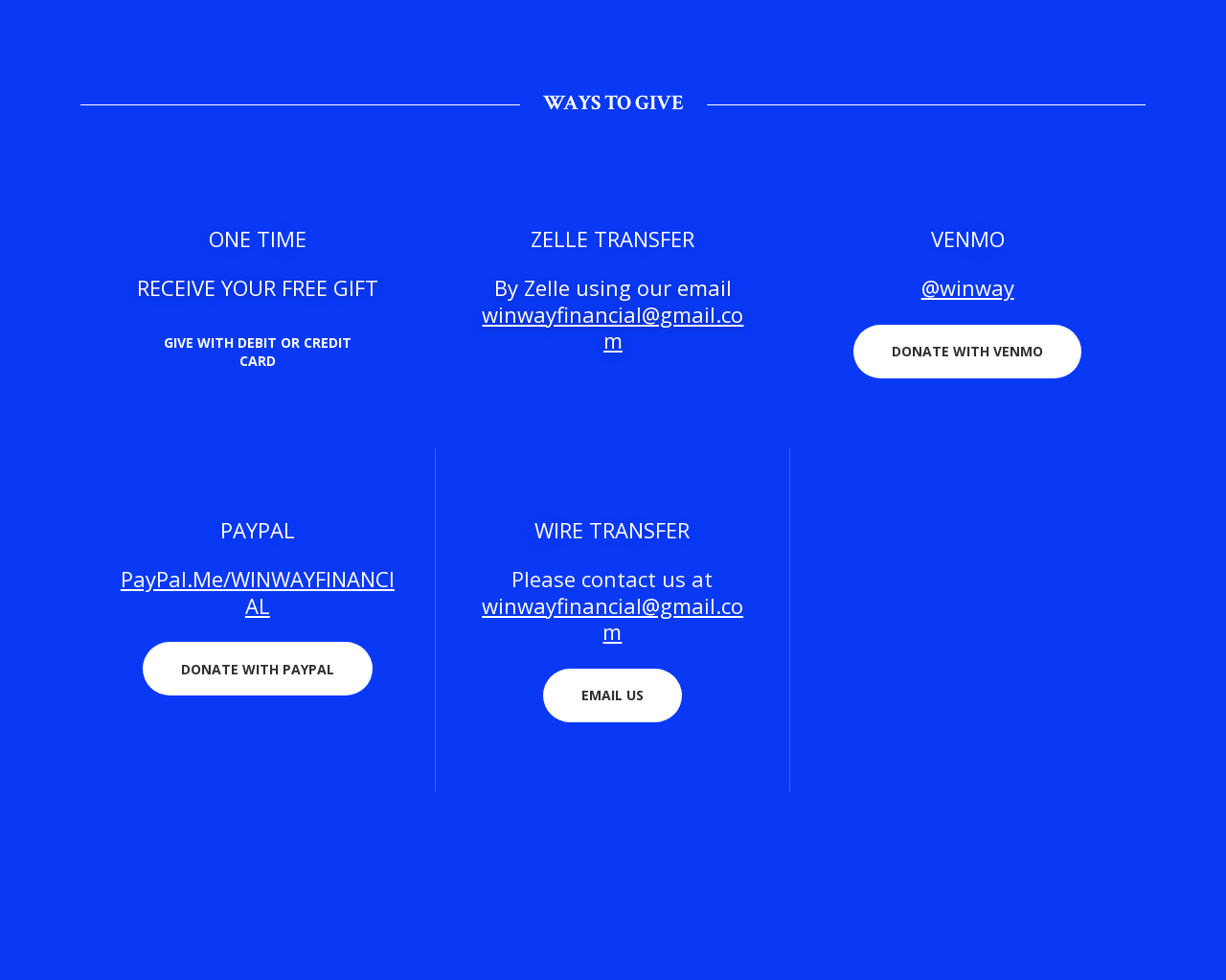Locate the bounding box coordinates of the area to click to fulfill this instruction: "Pay with PayPal using 'PayPal.Me/WINWAYFINANCIAL'". The bounding box should be presented as four float numbers between 0 and 1, in the order [left, top, right, bottom].

[0.098, 0.576, 0.322, 0.632]